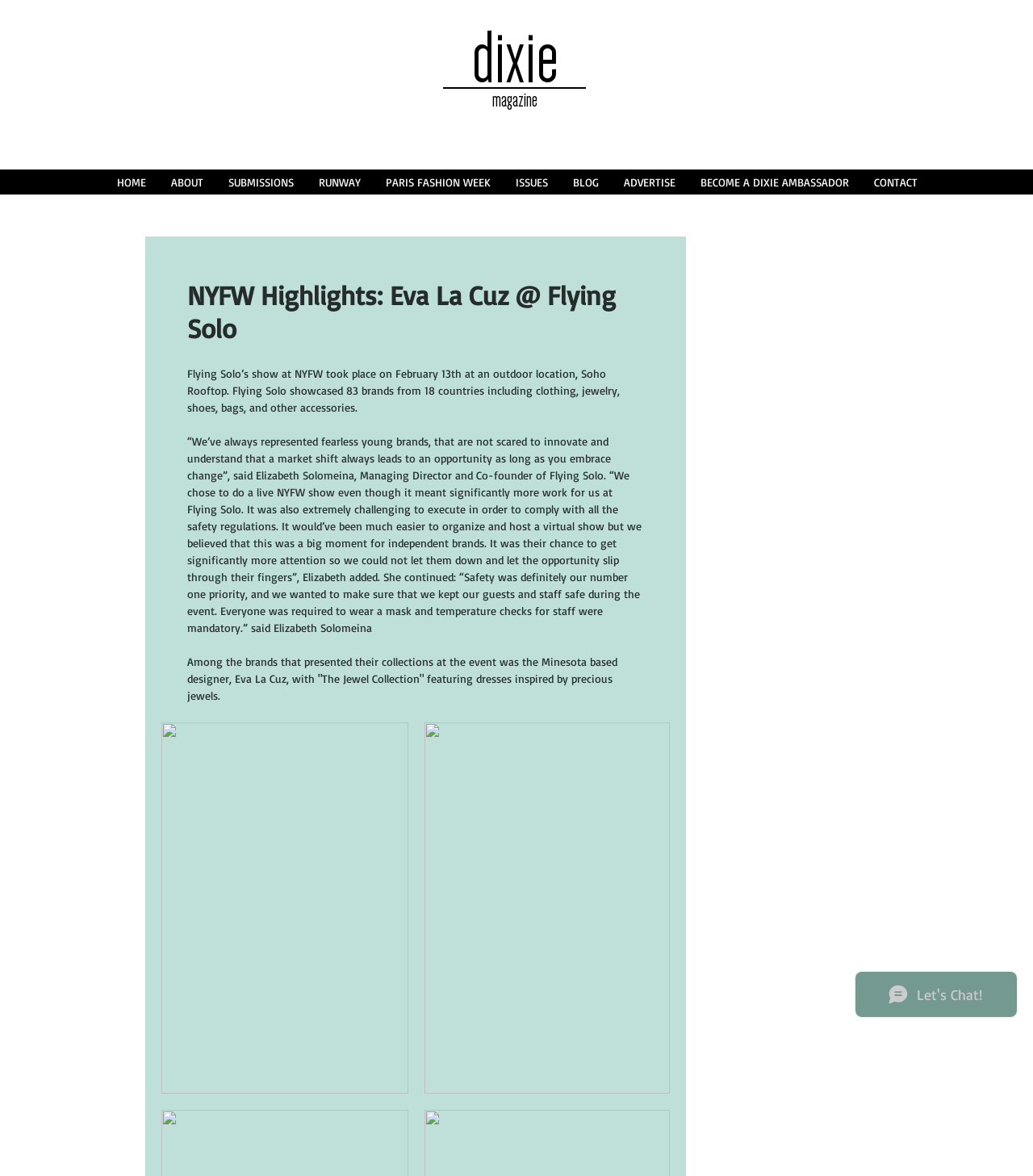What is the name of the designer who presented 'The Jewel Collection' at the event? Based on the screenshot, please respond with a single word or phrase.

Eva La Cuz